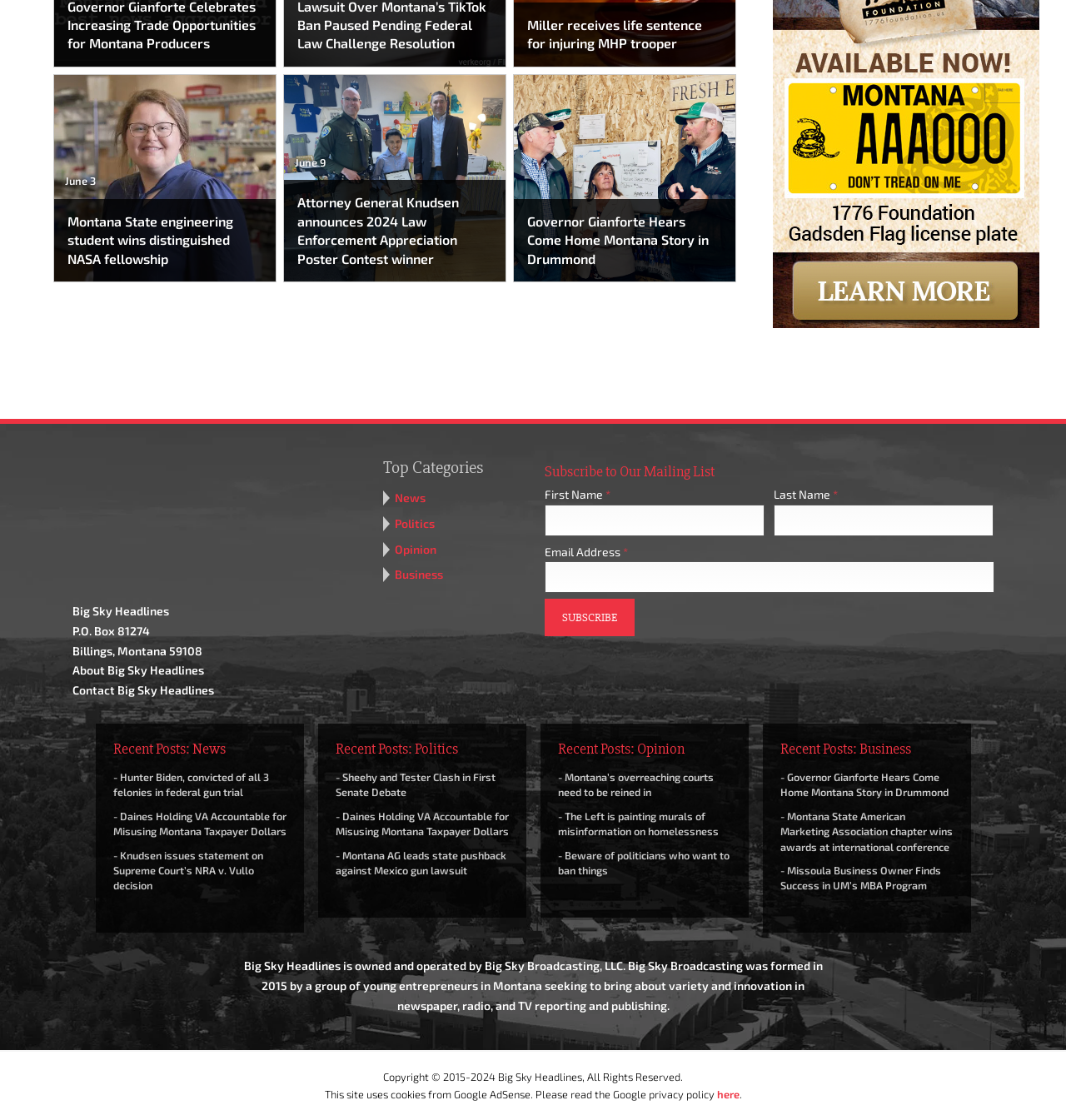Determine the bounding box coordinates of the clickable region to carry out the instruction: "Read news about Hunter Biden".

[0.106, 0.688, 0.252, 0.713]